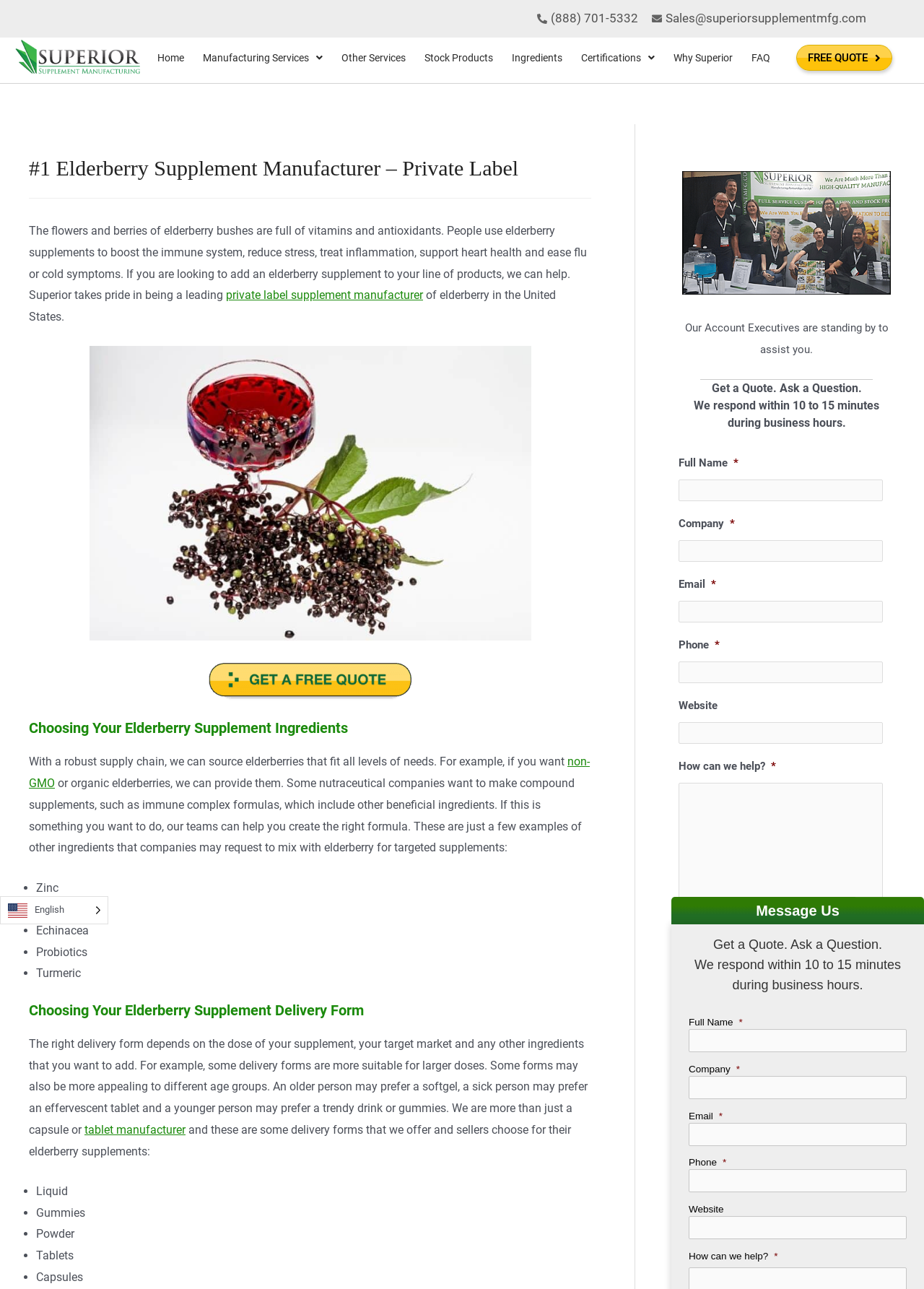What is the company name of the manufacturer? Based on the image, give a response in one word or a short phrase.

Superior Supplement Manufacturing